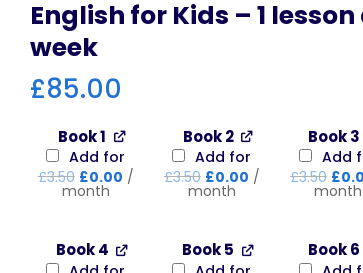Generate a detailed explanation of the scene depicted in the image.

The image showcases the "English for Kids – 1 lesson a week" program, featuring a prominent price of £85.00. Below the title, several books are displayed, labeled "Book 1" through "Book 6," indicating available resources for the course. Each book title includes a checkbox for adding it to the subscription, along with an original price of £3.50, showing a discounted current price of £0.00 for the subscription period. This visual captures the essence of a kid-friendly English learning program that promises affordability and value through its structured lessons and supplementary materials.